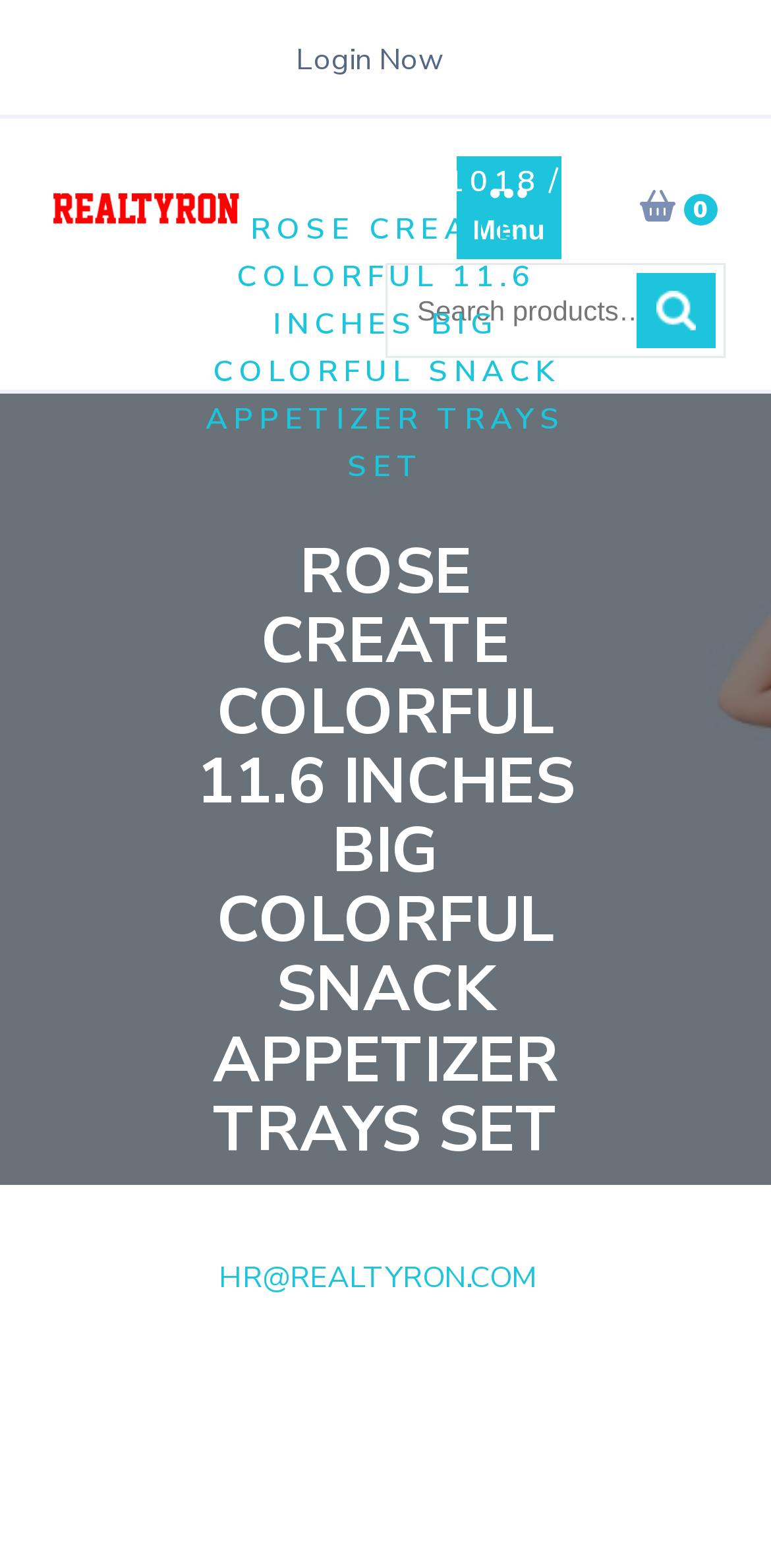Show the bounding box coordinates of the region that should be clicked to follow the instruction: "Go to HOME page."

[0.276, 0.103, 0.422, 0.129]